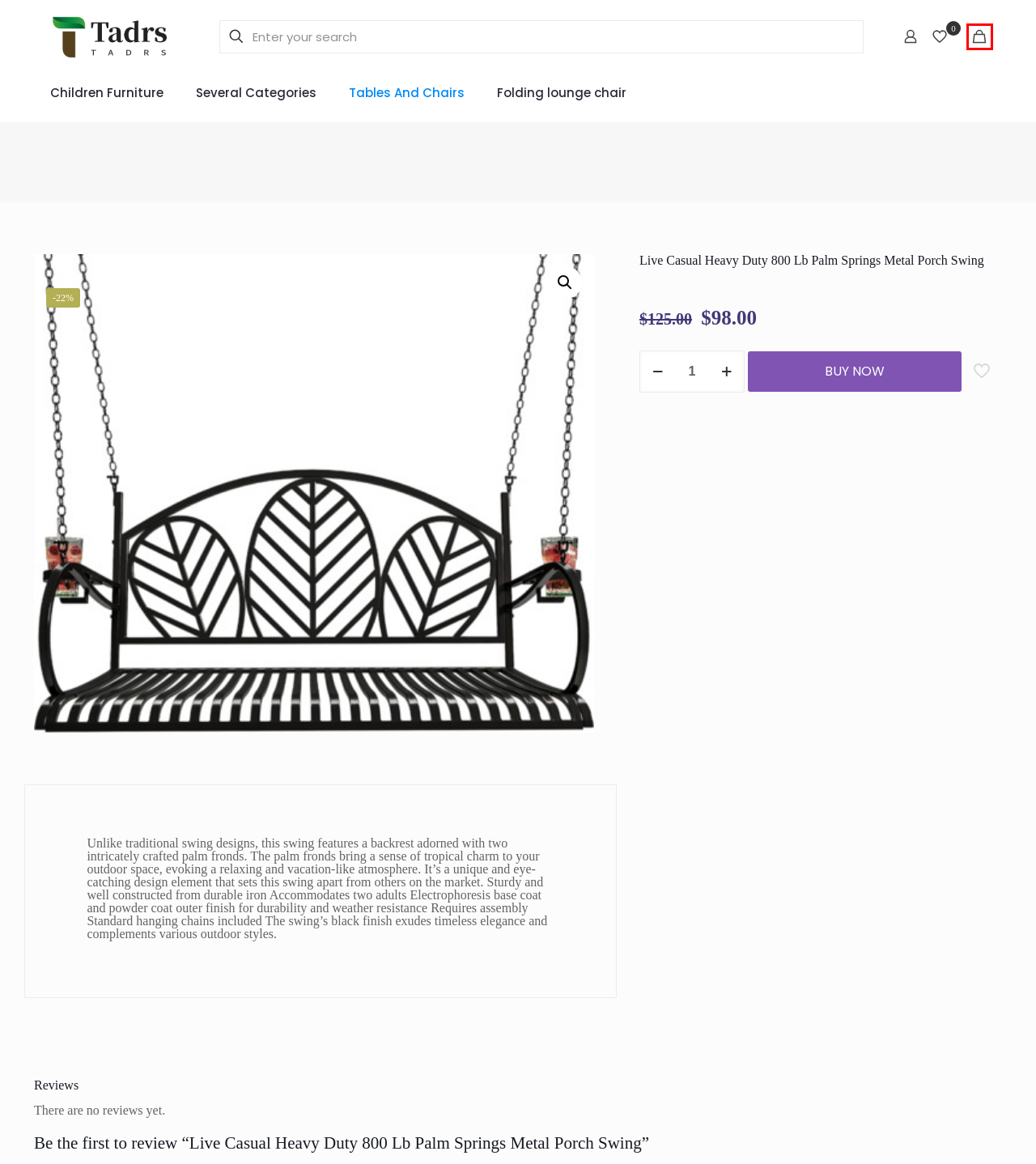You are looking at a screenshot of a webpage with a red bounding box around an element. Determine the best matching webpage description for the new webpage resulting from clicking the element in the red bounding box. Here are the descriptions:
A. My account - Tadrs
B. Tables And Chairs Archives - Tadrs
C. Children Furniture Archives - Tadrs
D. Cart - Tadrs
E. Tadrs | Adjustable Outdoor Zero Gravity Folding Lounge Chair - Tadrs
F. Wishlist - Tadrs
G. Folding lounge chair Archives - Tadrs
H. Several Categories Archives - Tadrs

D